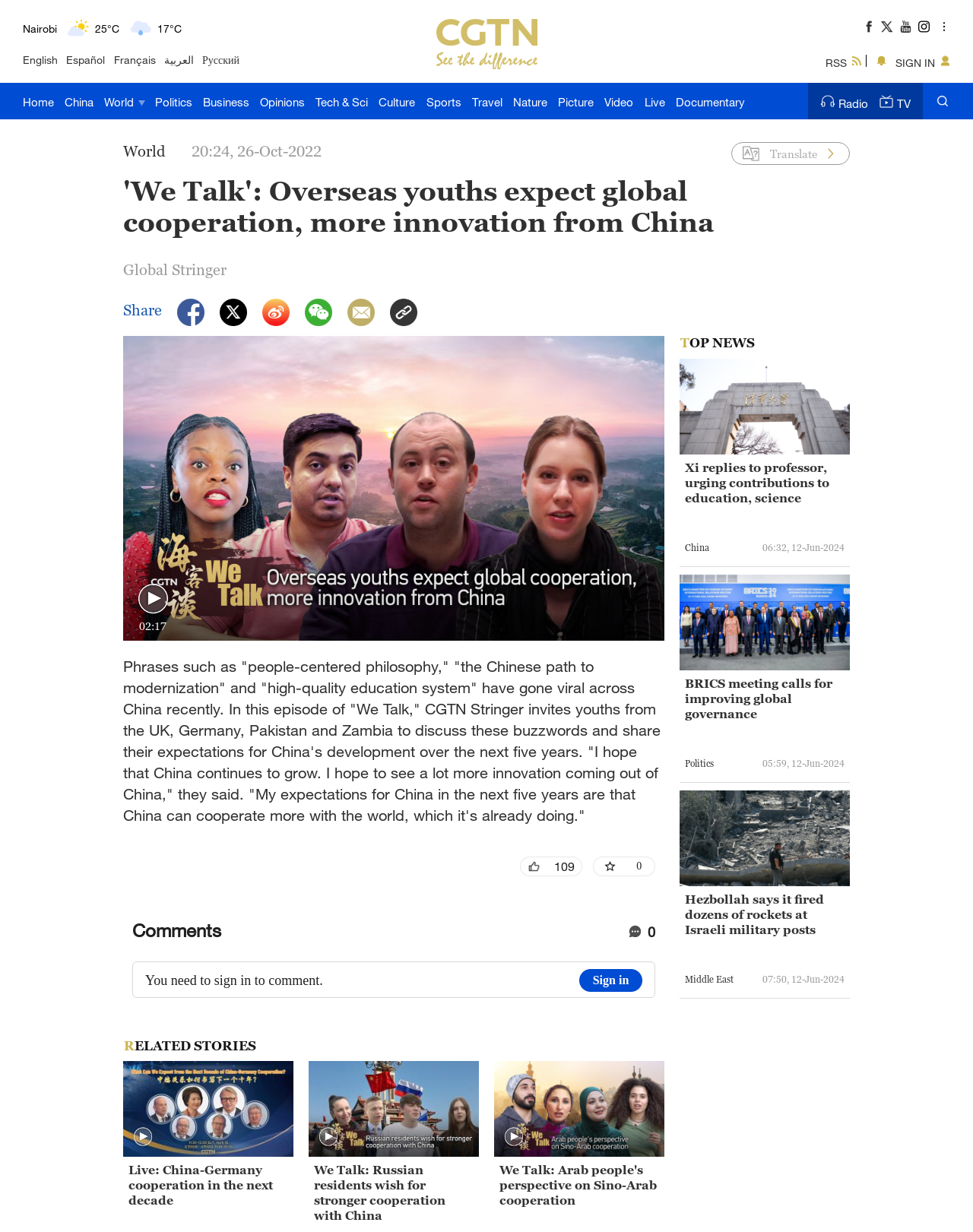Respond to the question below with a single word or phrase:
How many language options are available?

5